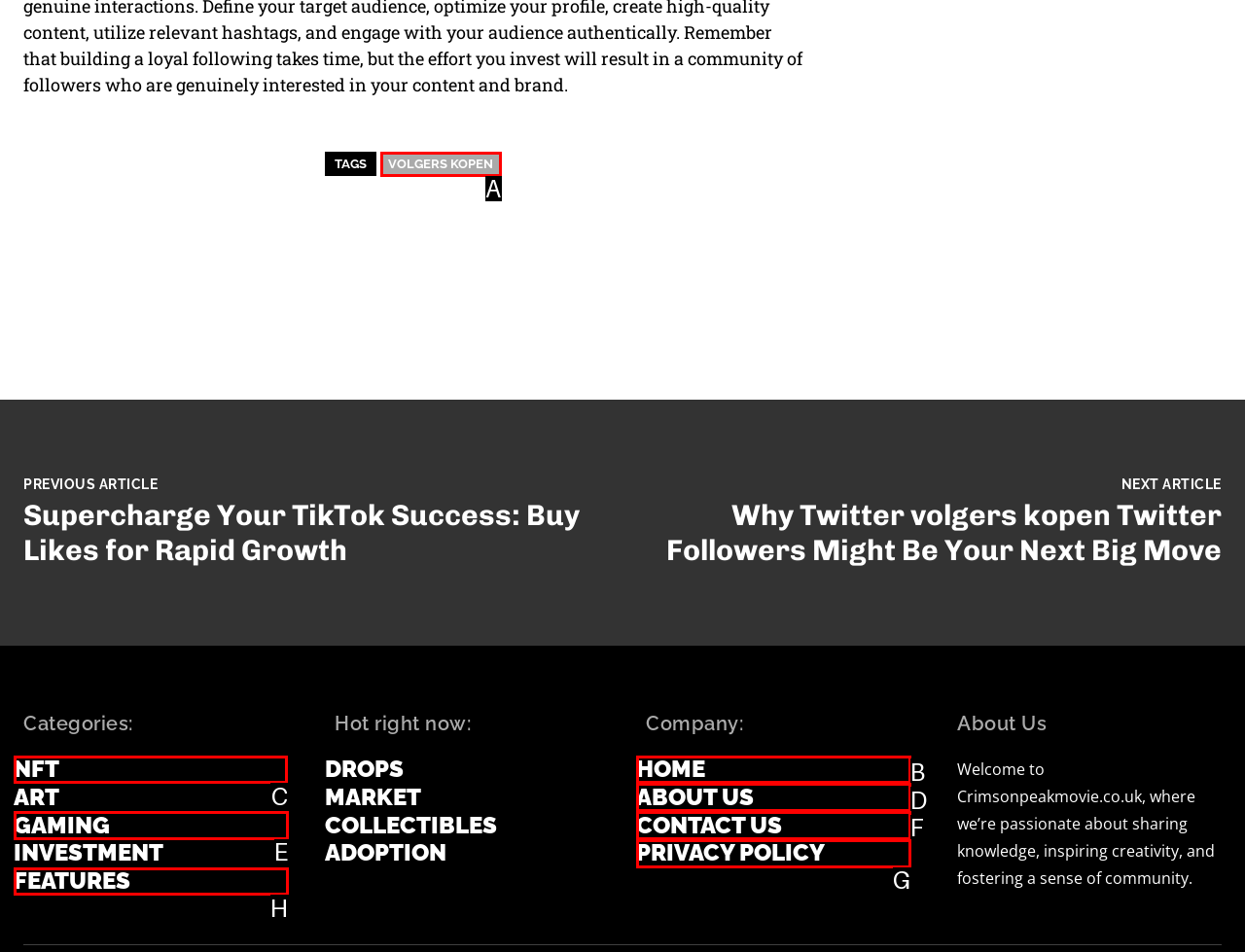Which UI element should you click on to achieve the following task: Browse the NFT category? Provide the letter of the correct option.

C